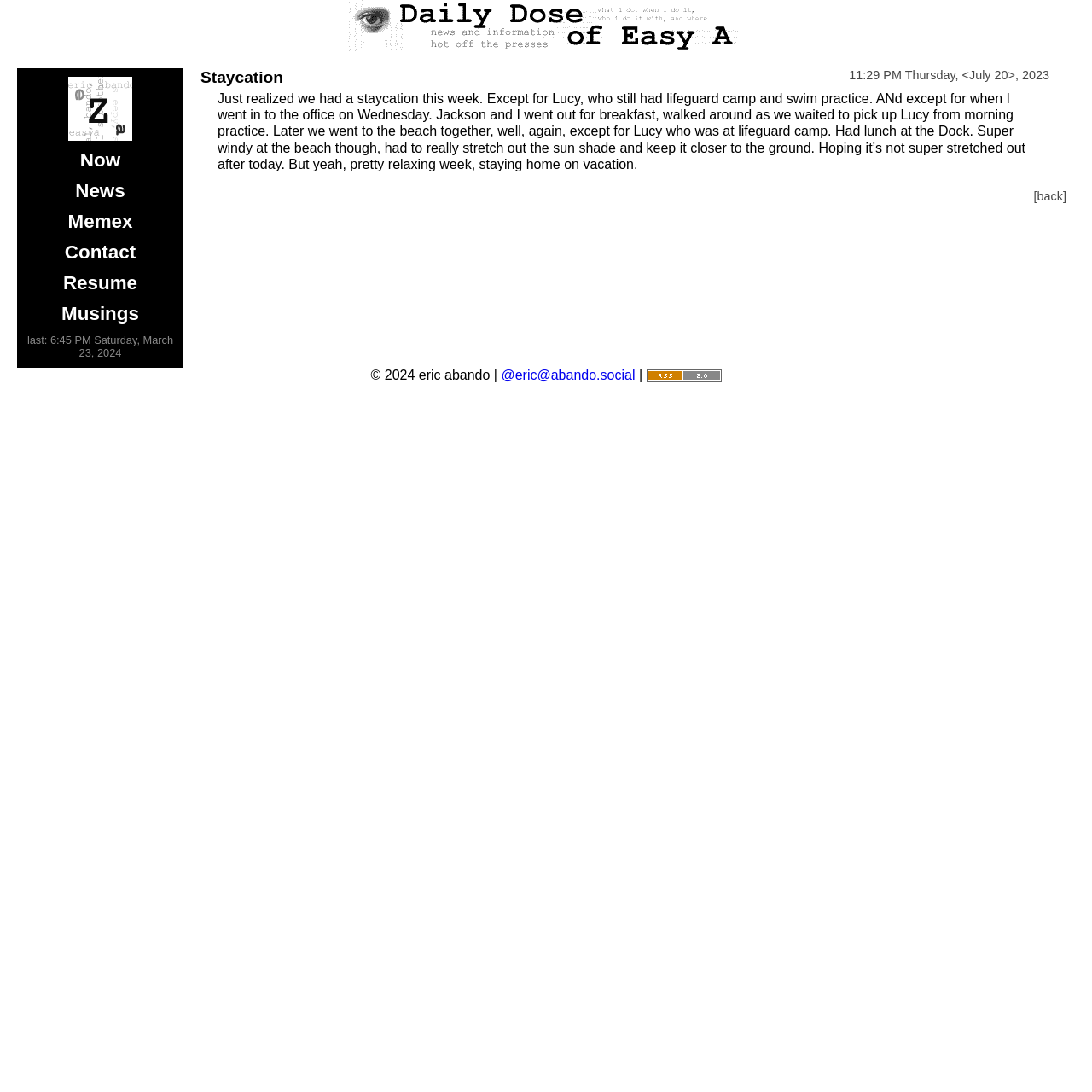What is the author's social media handle?
Using the information presented in the image, please offer a detailed response to the question.

The author's social media handle is '@eric@abando.social' as indicated by the link at the bottom of the webpage.